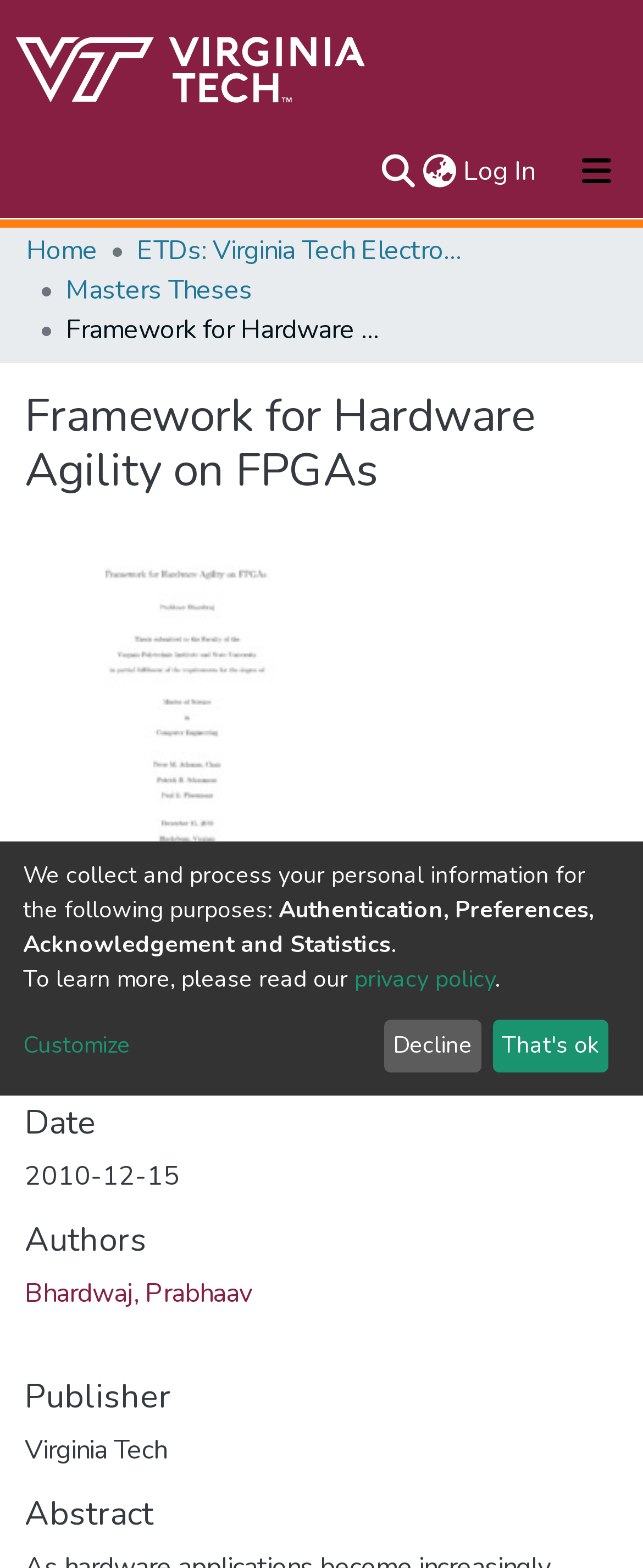What is the file type of the downloadable file?
Provide a one-word or short-phrase answer based on the image.

PDF